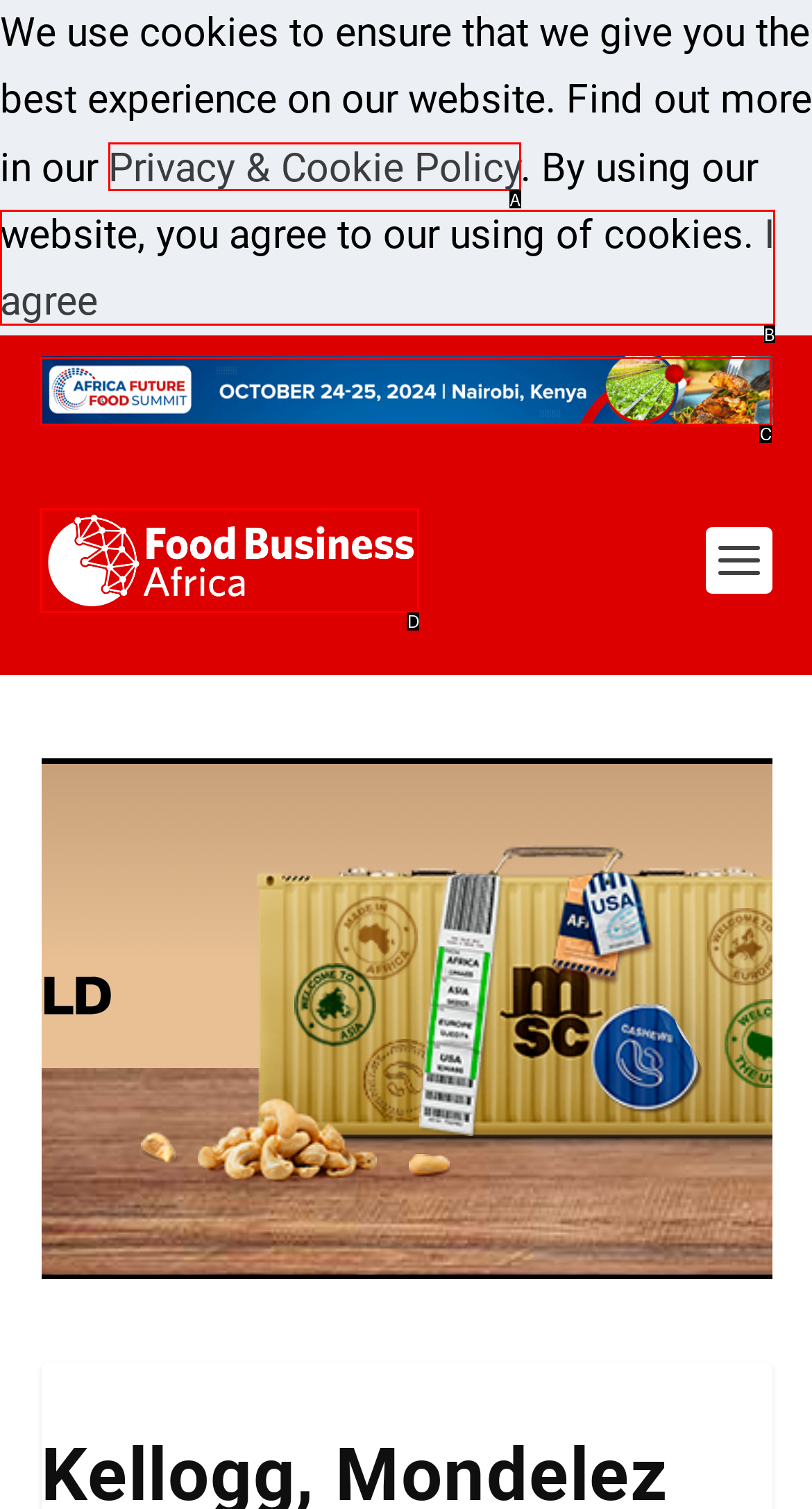Based on the description: alt="Advertisement", identify the matching HTML element. Reply with the letter of the correct option directly.

C